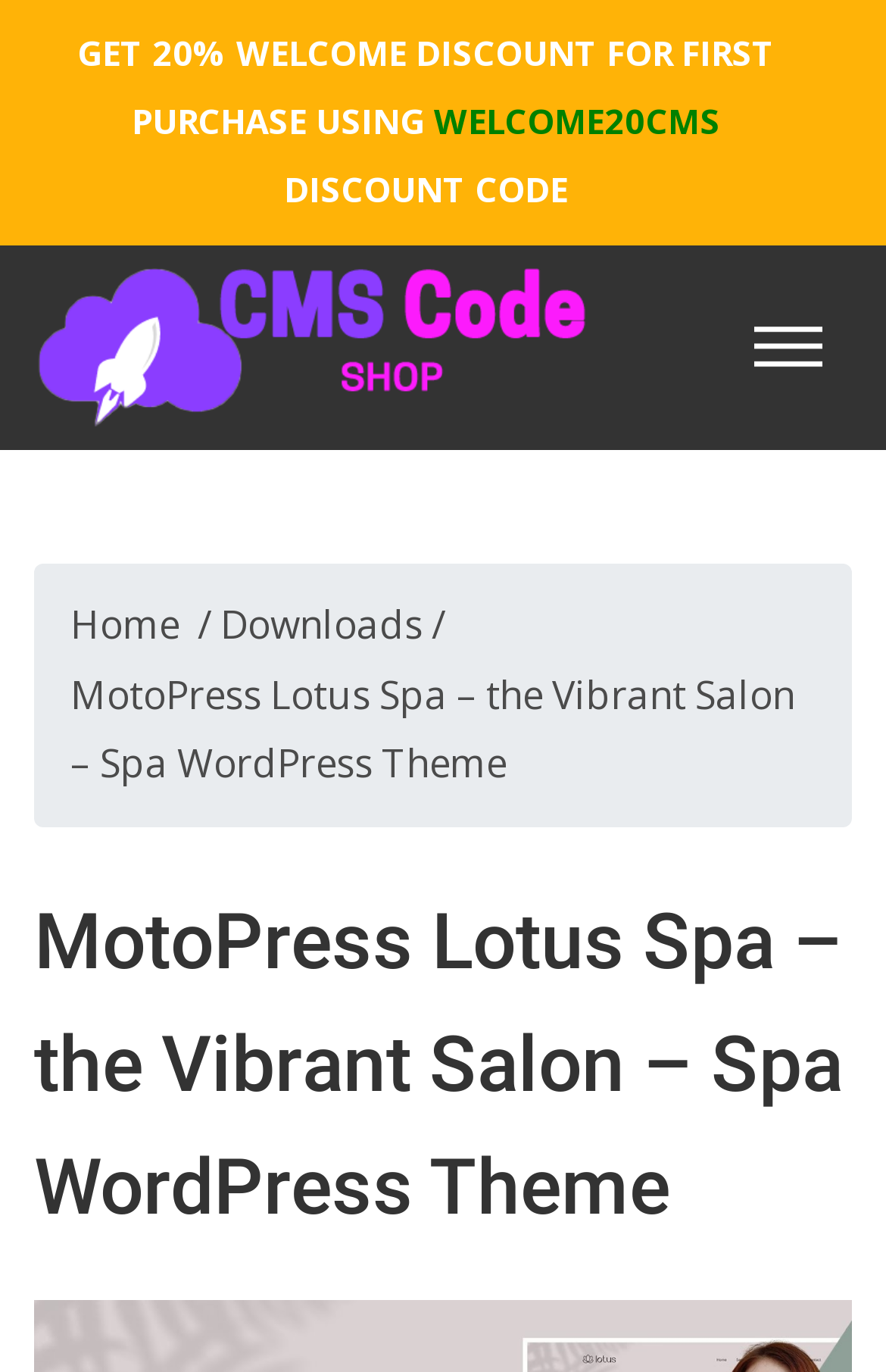Is the navigation menu expanded?
Using the image, respond with a single word or phrase.

No